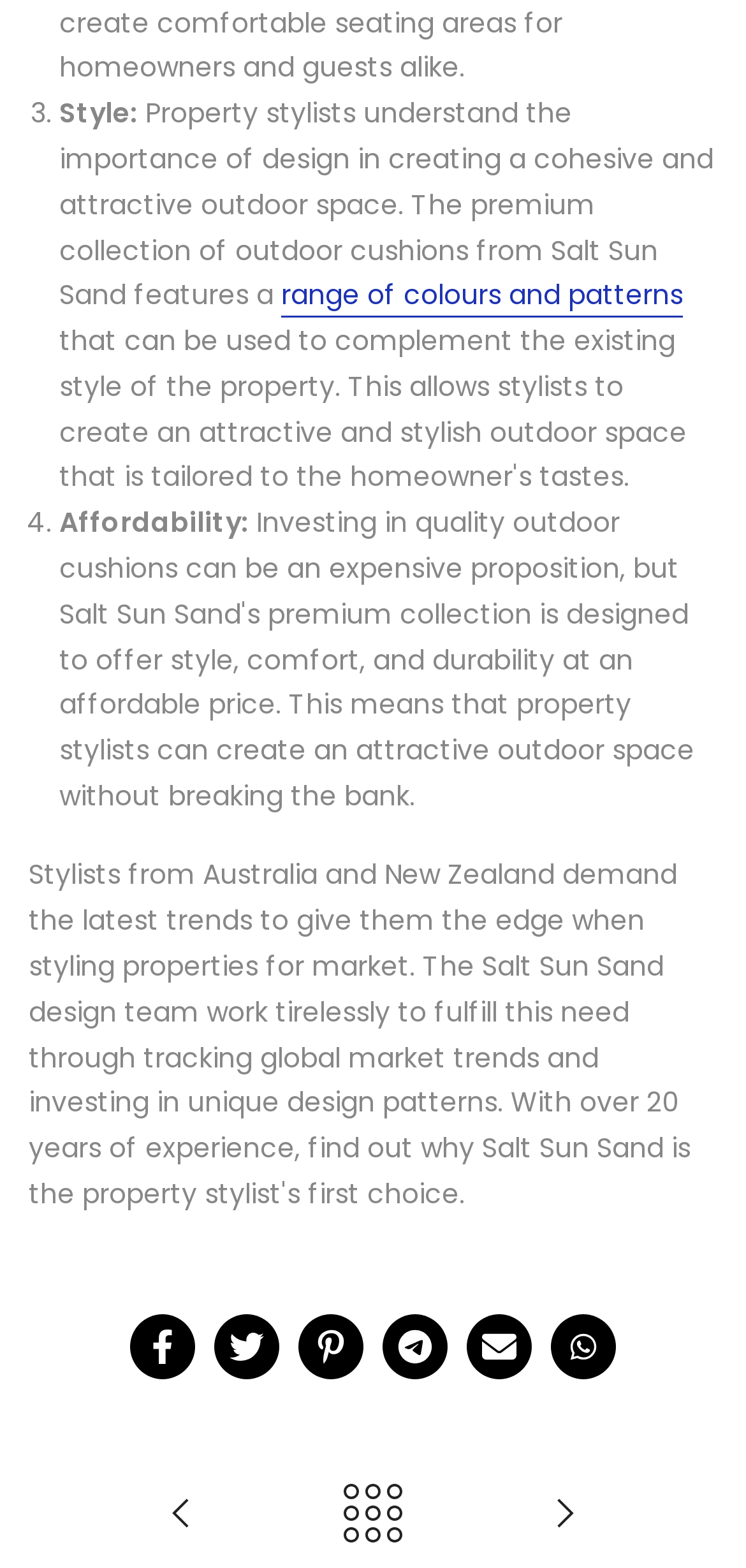Please identify the bounding box coordinates of the area that needs to be clicked to follow this instruction: "Share on Facebook".

[0.174, 0.838, 0.262, 0.879]